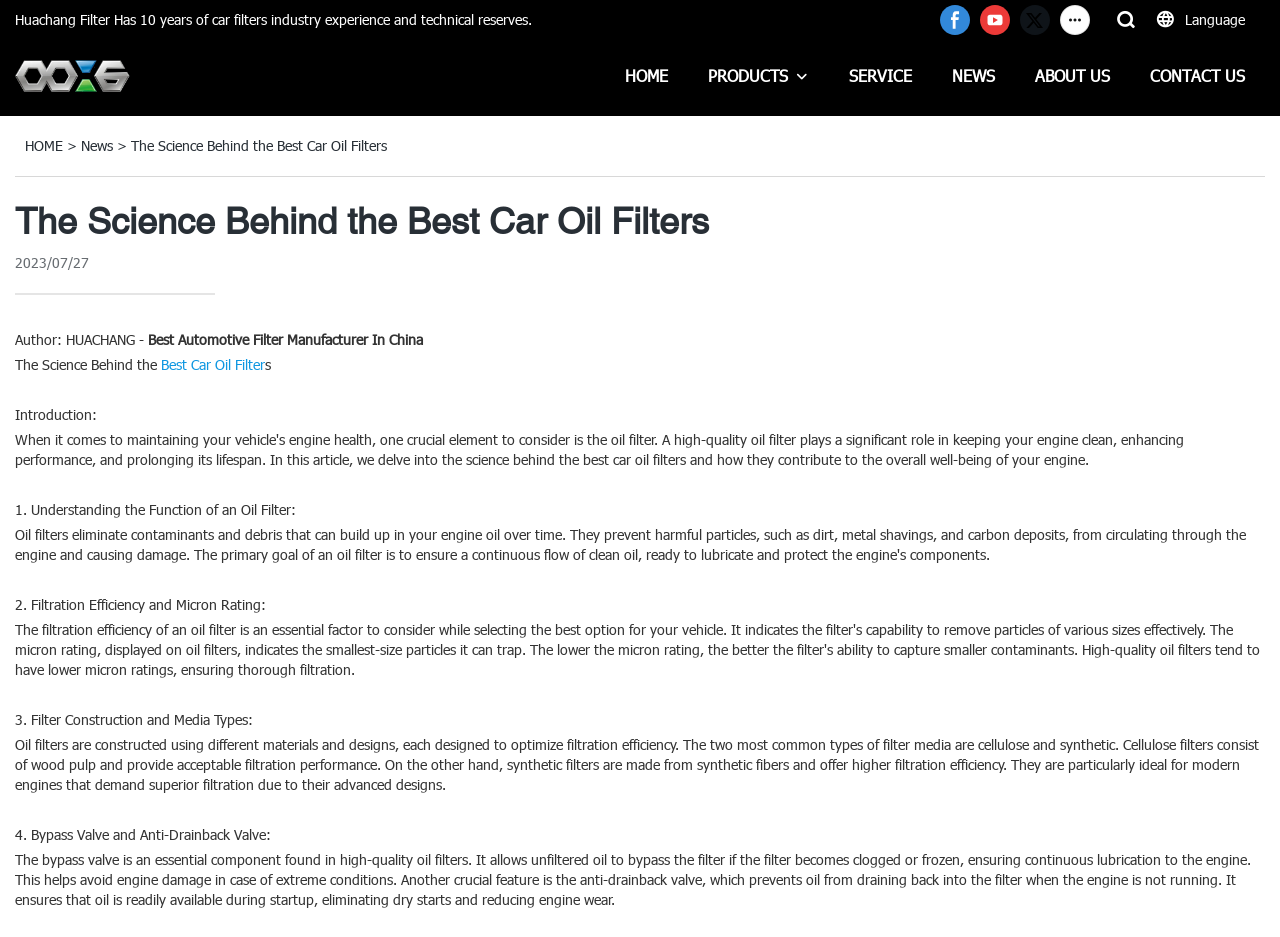Please provide a detailed answer to the question below based on the screenshot: 
What is the company's experience in the car filters industry?

According to the StaticText element with OCR text 'Huachang Filter Has 10 years of car filters industry experience and technical reserves.', the company has 10 years of experience in the car filters industry.